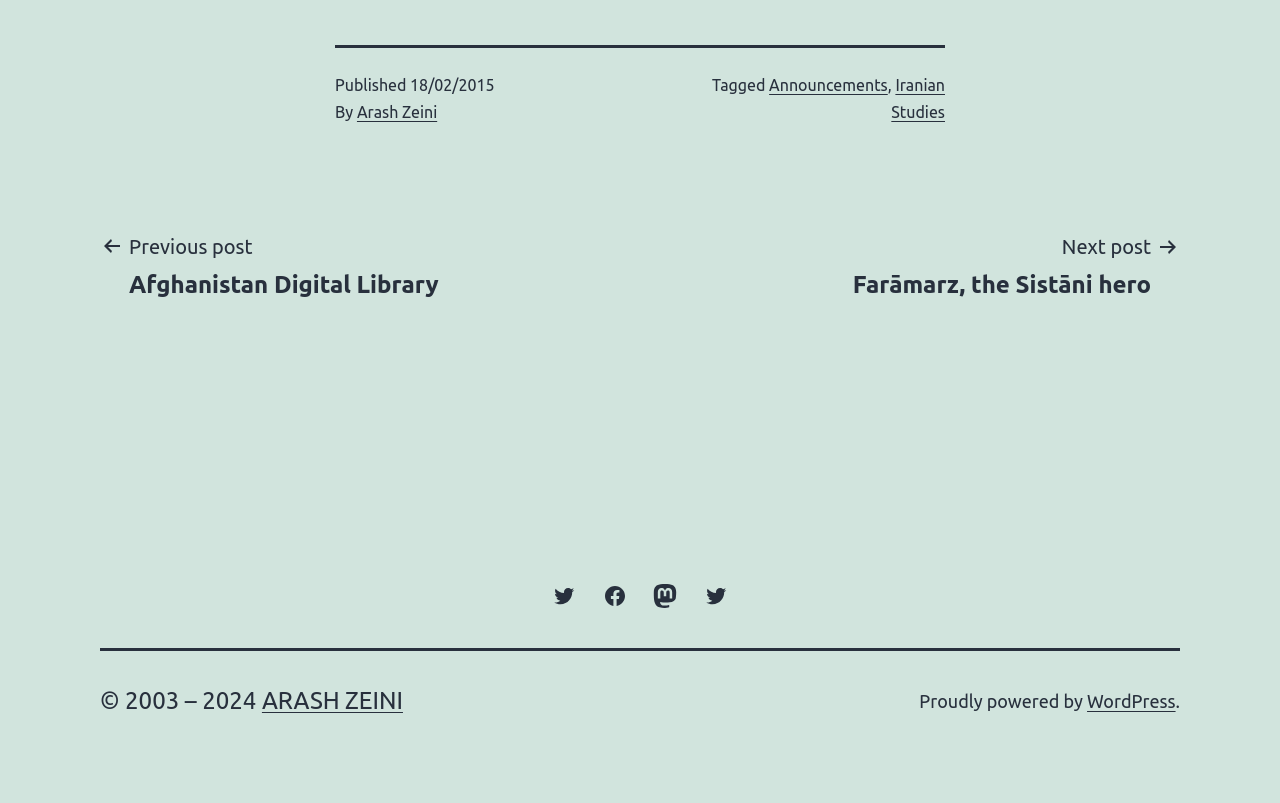Find and specify the bounding box coordinates that correspond to the clickable region for the instruction: "Check Twitter BiblioIranica".

[0.421, 0.708, 0.461, 0.771]